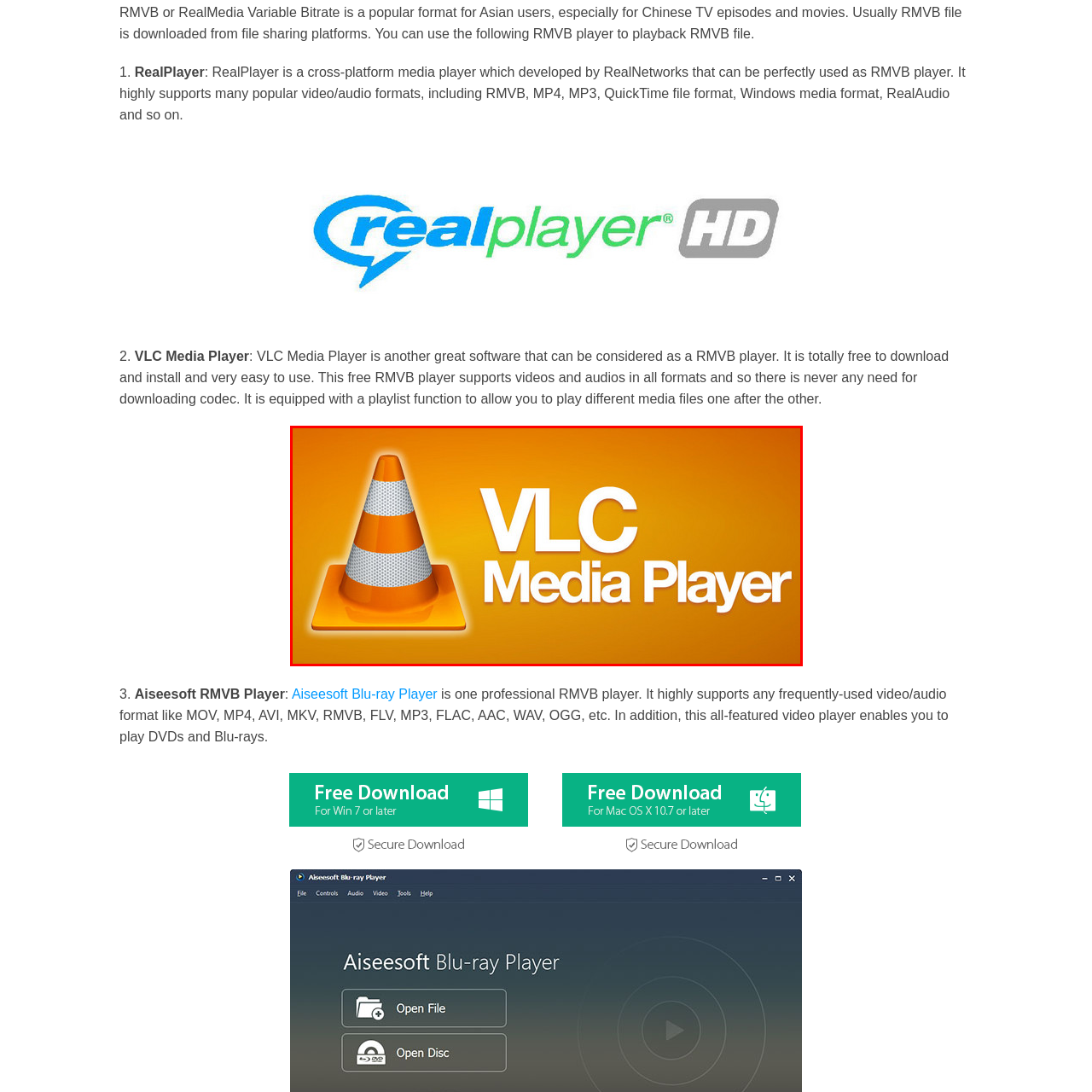Concentrate on the image area surrounded by the red border and answer the following question comprehensively: What is the shape of the VLC Media Player logo?

The shape of the VLC Media Player logo is a traffic cone because the caption describes it as a distinctive orange traffic cone, which is a symbol of the software's commitment to being user-friendly and accessible.